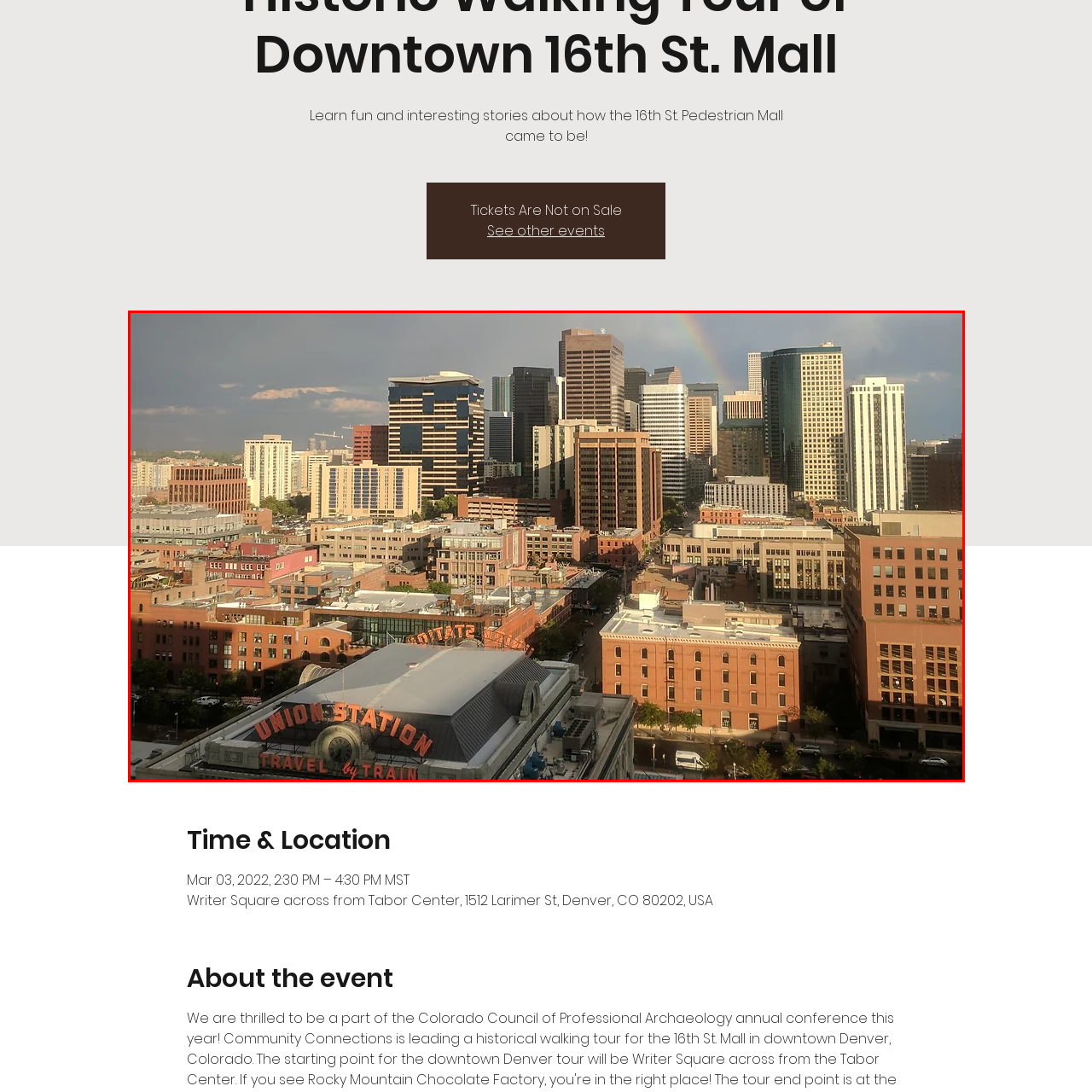Give a detailed account of the visual elements present in the image highlighted by the red border.

The image showcases a stunning view of the Denver skyline, focusing on the historic Union Station in the foreground. The station's distinct architecture features a prominent sign that reads "UNION STATION" with the tagline "TRAVEL by TRAIN" beneath it, capturing the essence of its role as a transportation hub. Behind Union Station, the vibrant urban landscape of downtown Denver unfolds, filled with a mix of modern skyscrapers and classic buildings, reflecting the city's architectural diversity. 

A dramatic sky looms overhead, with a hint of rain, adding a captivating contrast to the cityscape, while a faint rainbow arcs gracefully in the background, enhancing the picturesque scene. This image beautifully encapsulates the charm and dynamic nature of the 16th Street pedestrian mall area, inviting viewers to appreciate both its historical significance and contemporary appeal.